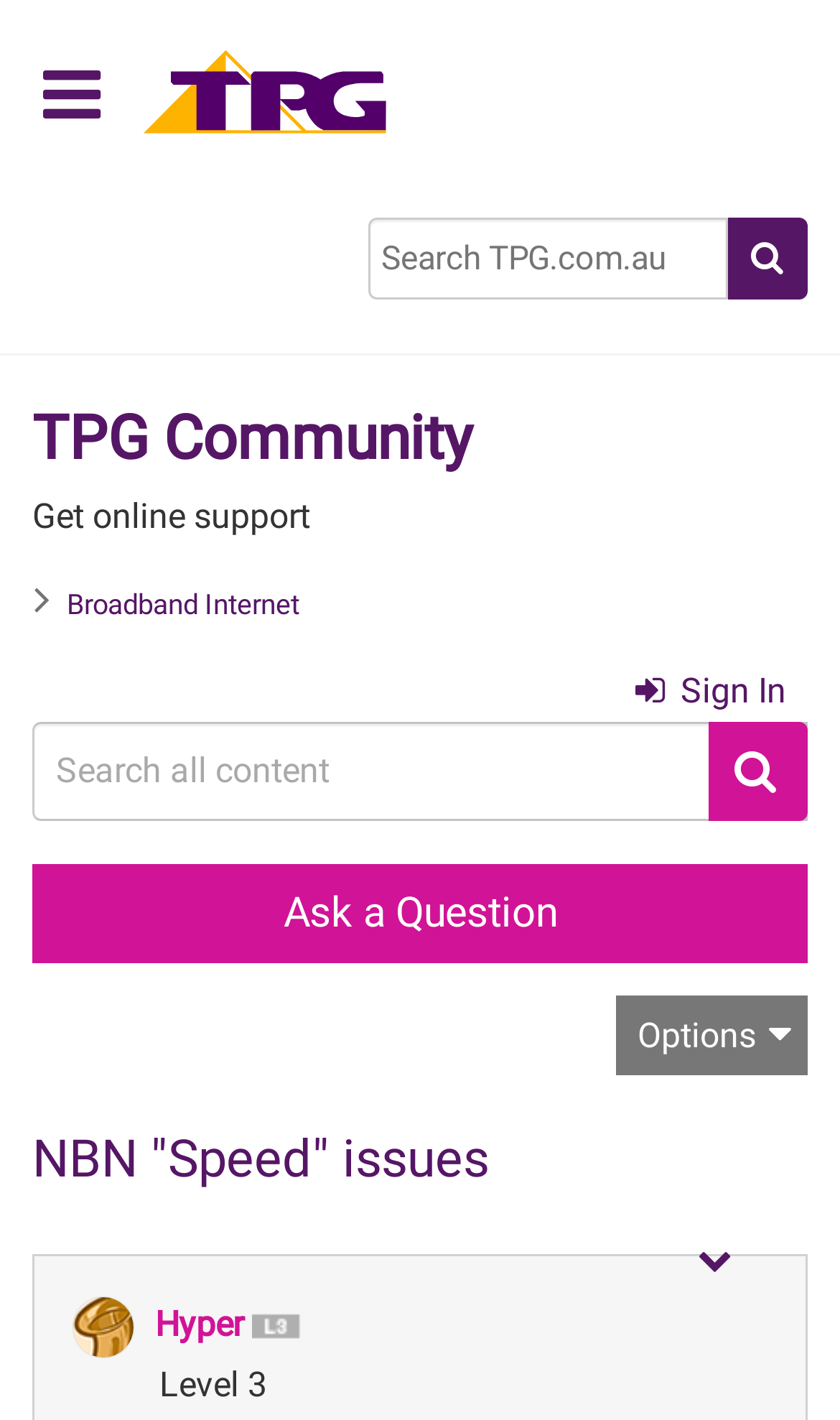How many buttons are there in the top navigation bar?
Refer to the image and provide a concise answer in one word or phrase.

2